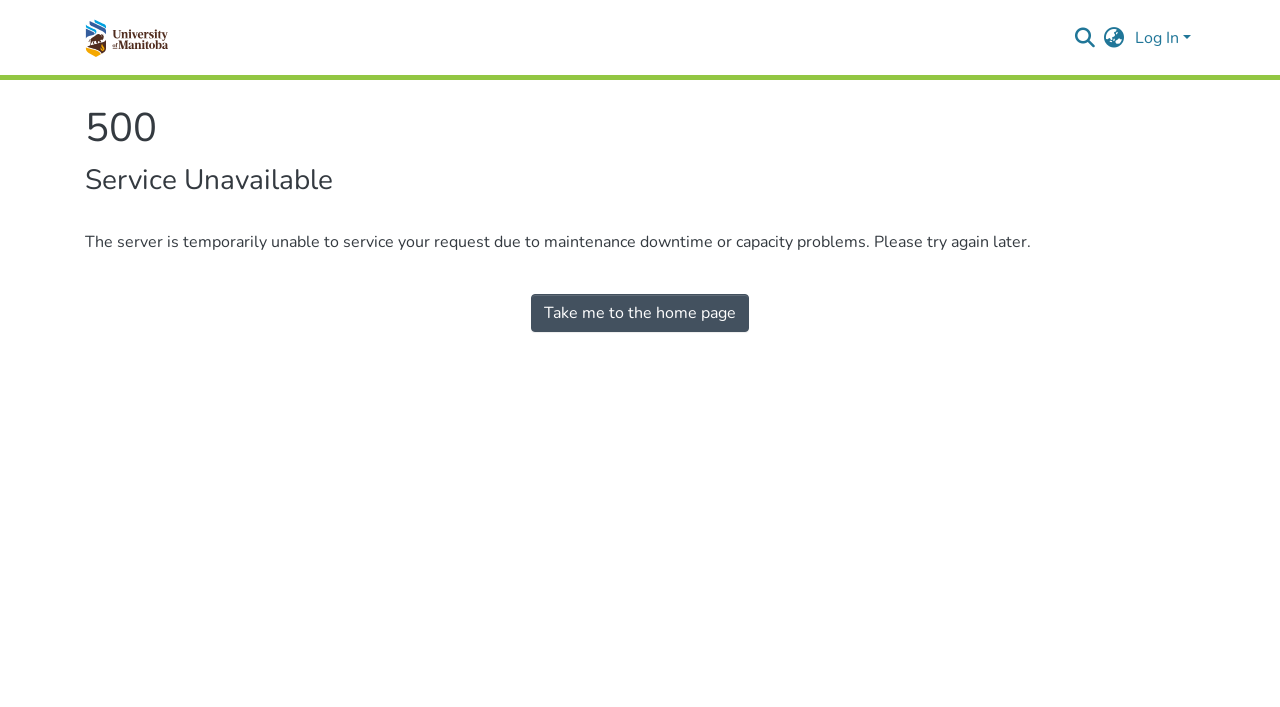Locate and provide the bounding box coordinates for the HTML element that matches this description: "parent_node: Log In".

[0.066, 0.018, 0.131, 0.089]